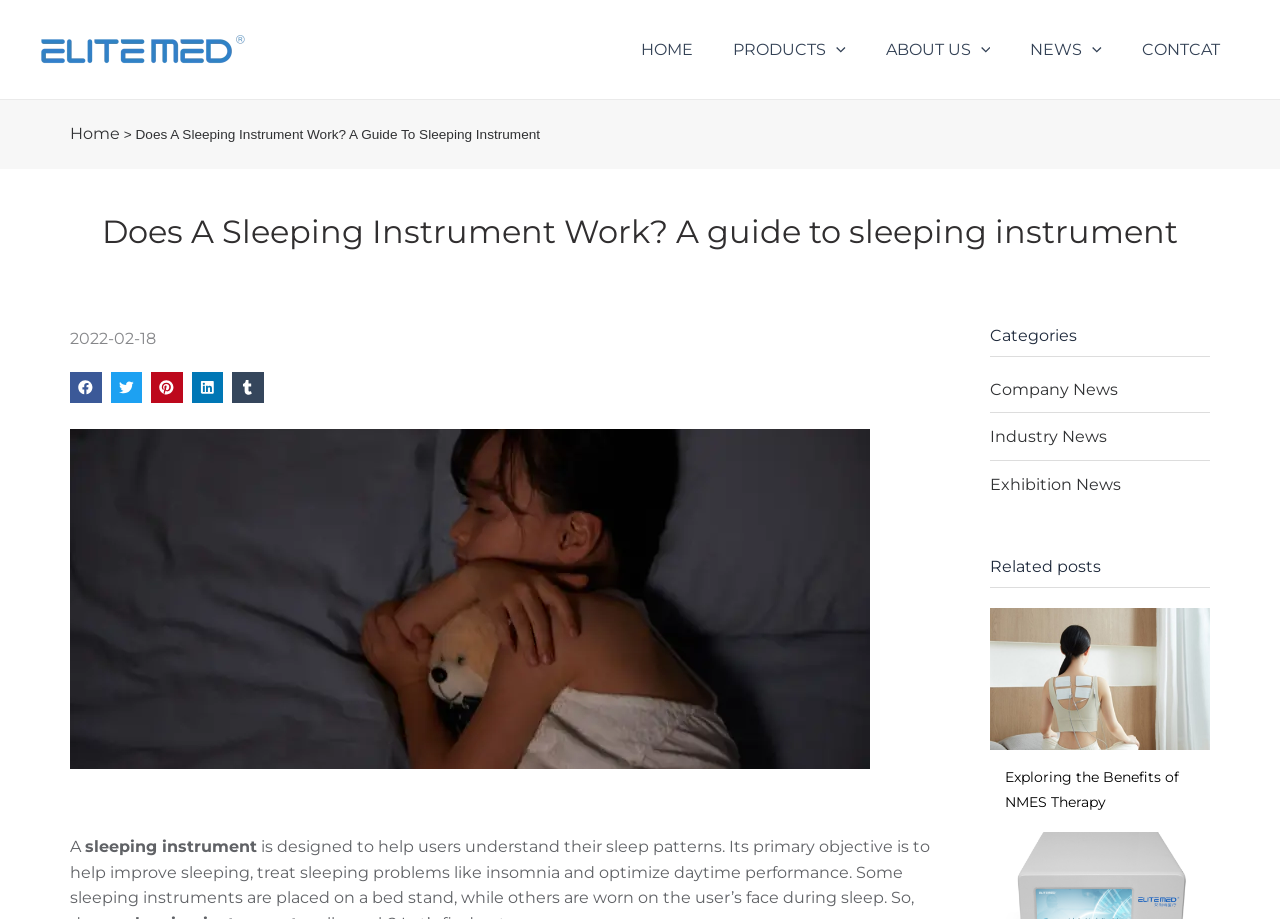Determine the coordinates of the bounding box that should be clicked to complete the instruction: "Share on facebook". The coordinates should be represented by four float numbers between 0 and 1: [left, top, right, bottom].

[0.055, 0.405, 0.079, 0.439]